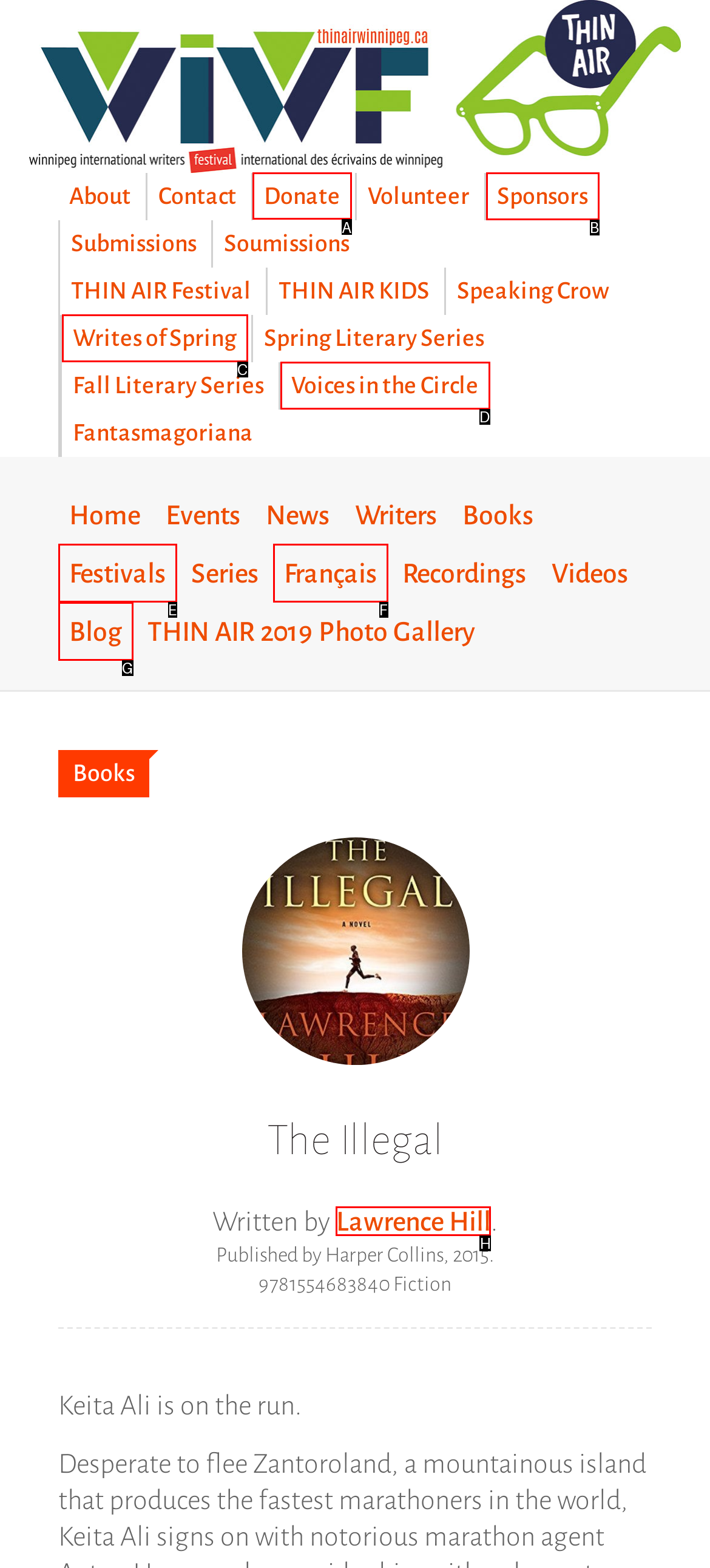Identify the correct letter of the UI element to click for this task: Click on the 'Donate' link
Respond with the letter from the listed options.

A